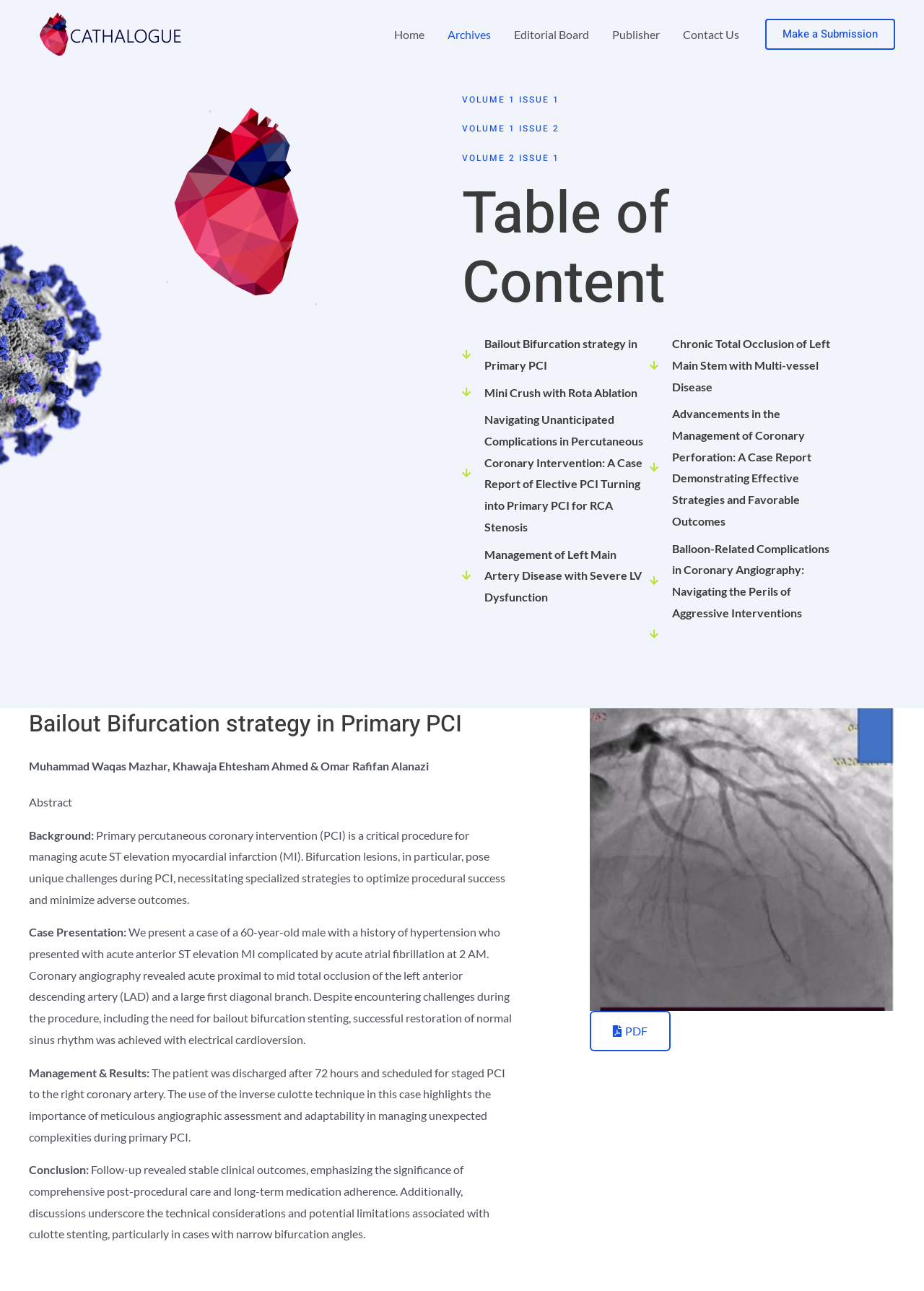Please provide a brief answer to the question using only one word or phrase: 
What is the title of the first article?

Bailout Bifurcation strategy in Primary PCI